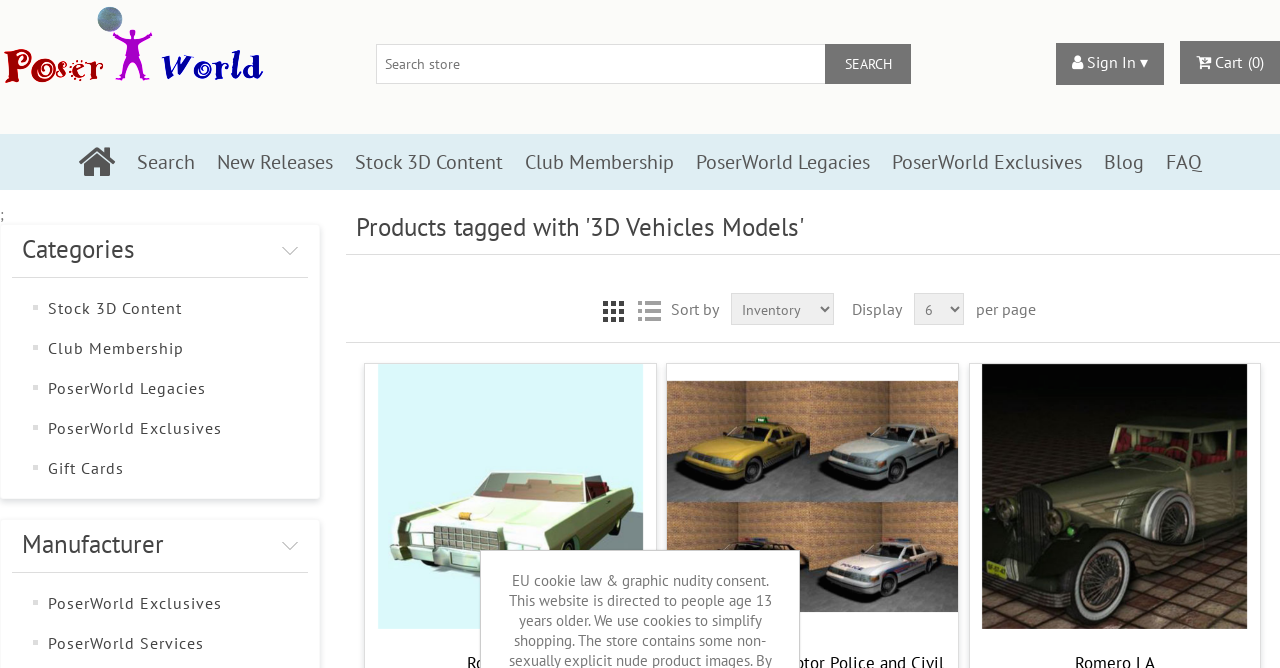Give a one-word or one-phrase response to the question: 
What type of content is sold on this website?

3D Model Content